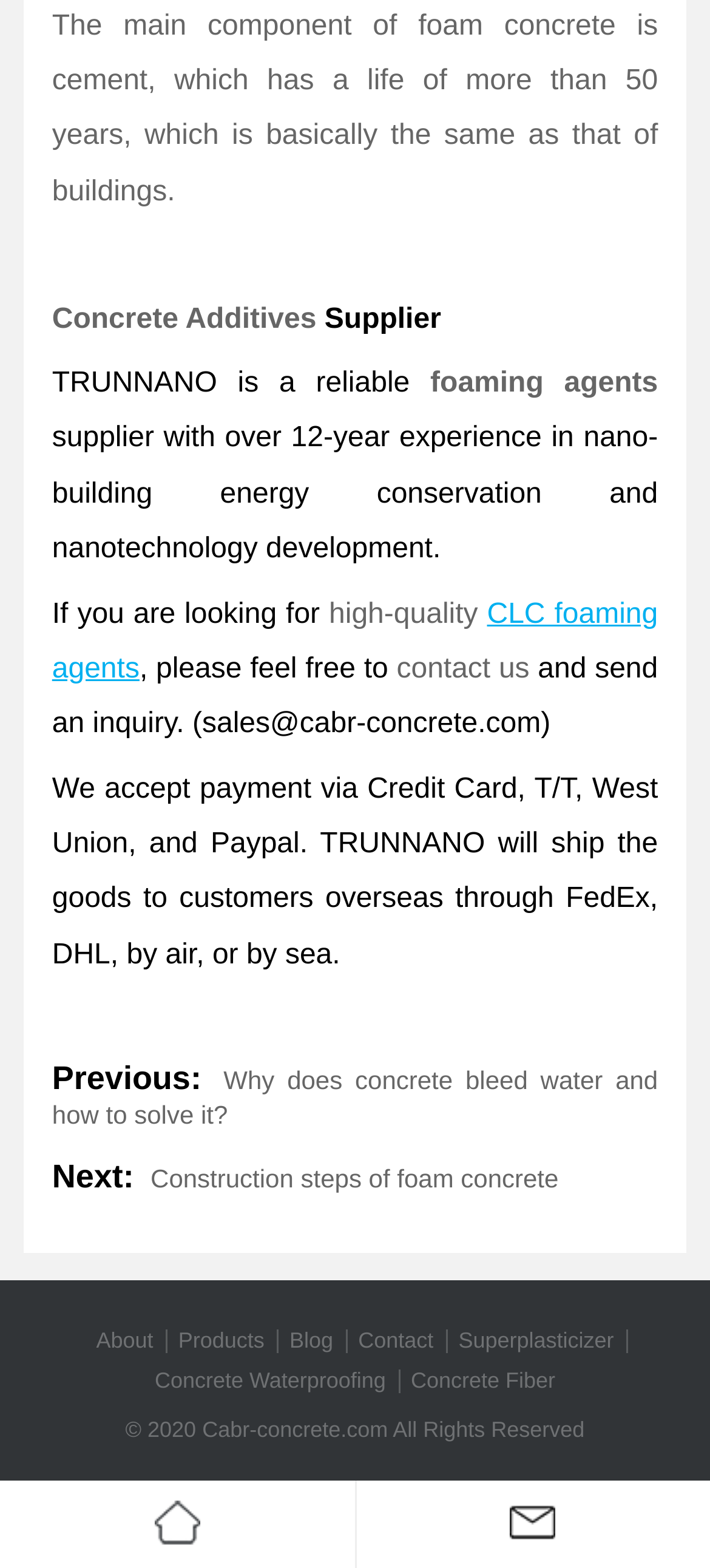Find the bounding box coordinates of the area that needs to be clicked in order to achieve the following instruction: "Click on 'Blog'". The coordinates should be specified as four float numbers between 0 and 1, i.e., [left, top, right, bottom].

[0.408, 0.847, 0.469, 0.863]